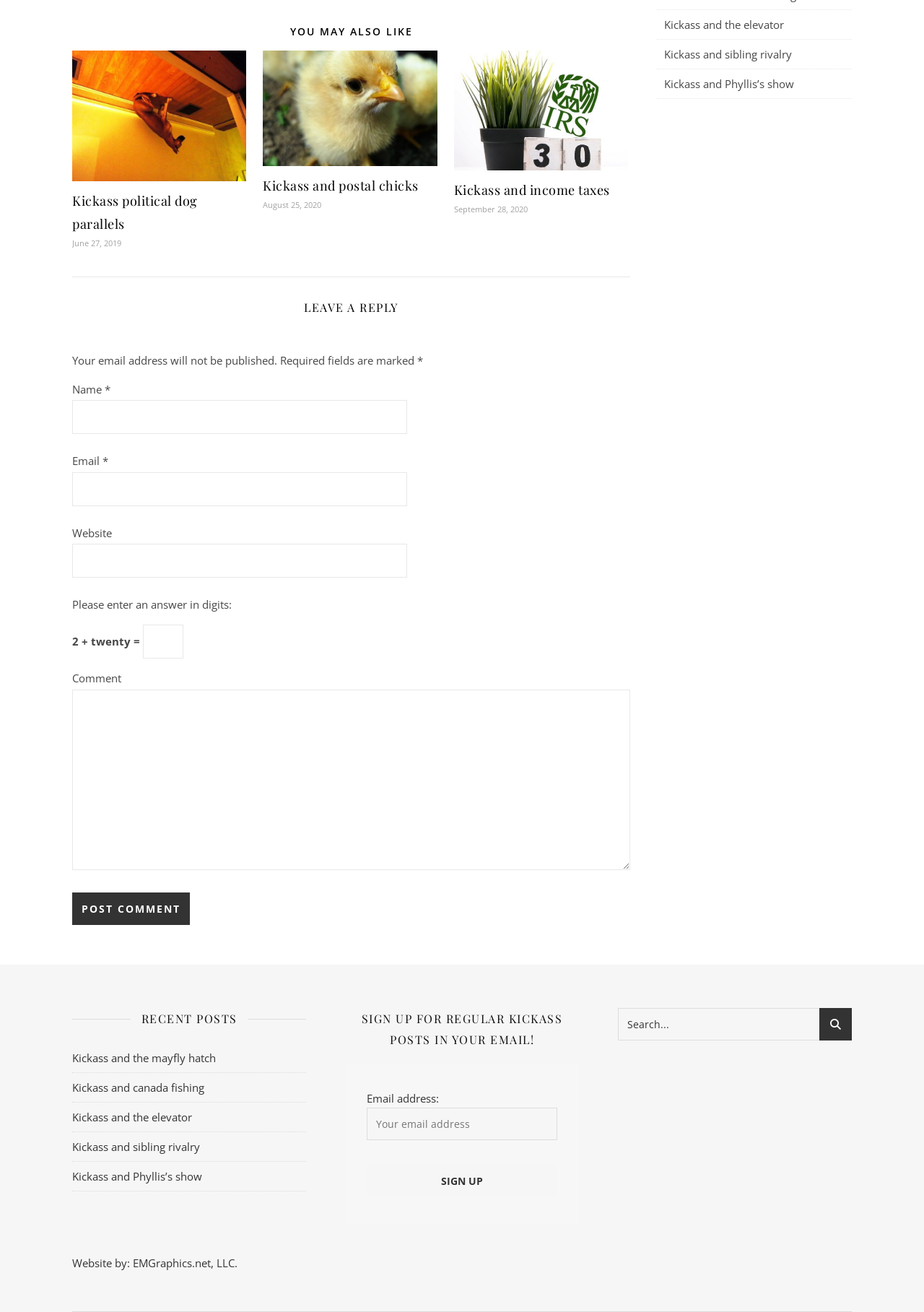Answer the question below with a single word or a brief phrase: 
What is the purpose of the 'YOU MAY ALSO LIKE' section?

To suggest related content